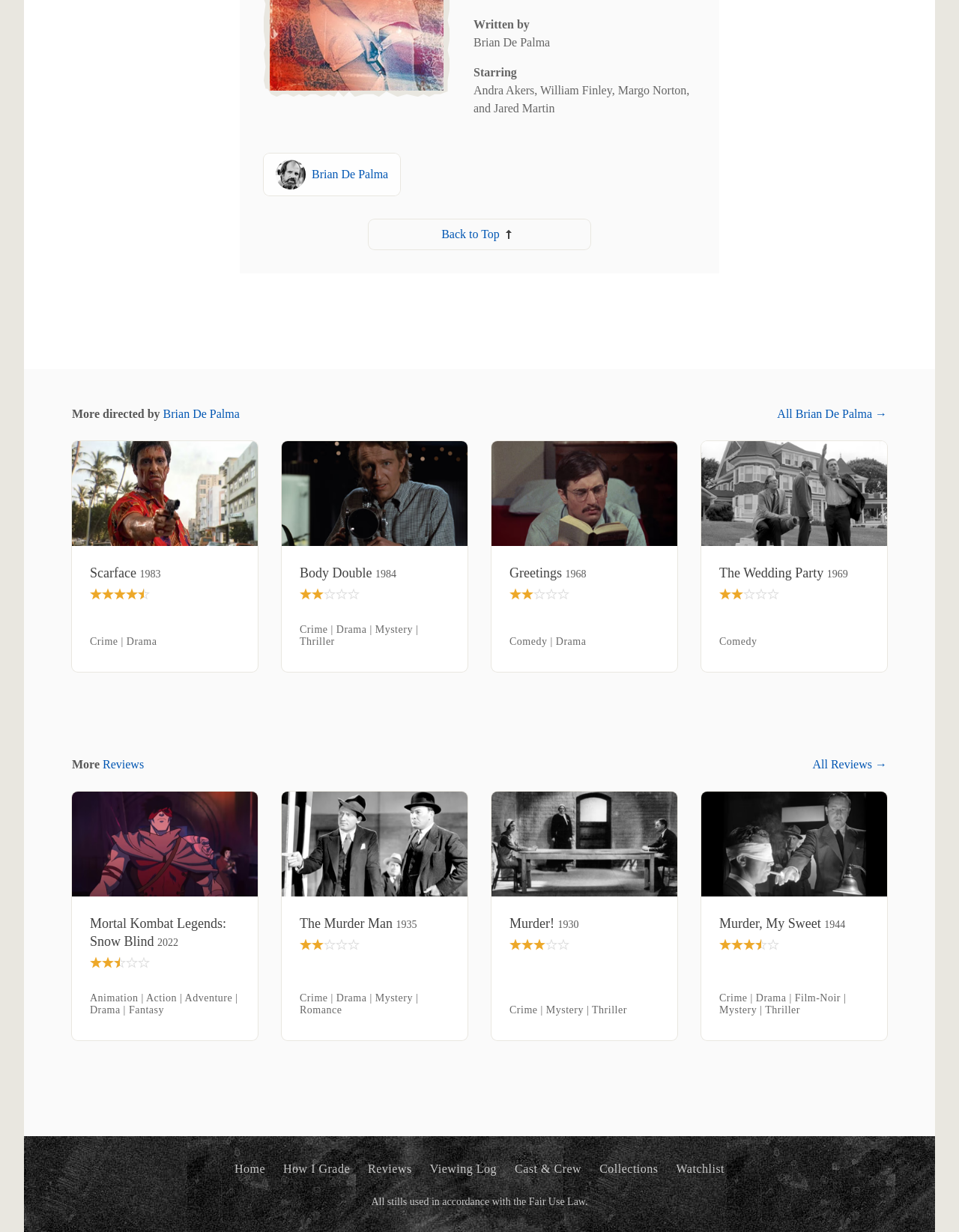How many stars does the movie 'Mortal Kombat Legends: Snow Blind' have?
Using the image as a reference, deliver a detailed and thorough answer to the question.

The webpage displays an image with the text 'C-: 2.5 stars (out of 5)' next to the title 'Mortal Kombat Legends: Snow Blind', indicating the rating of the movie.